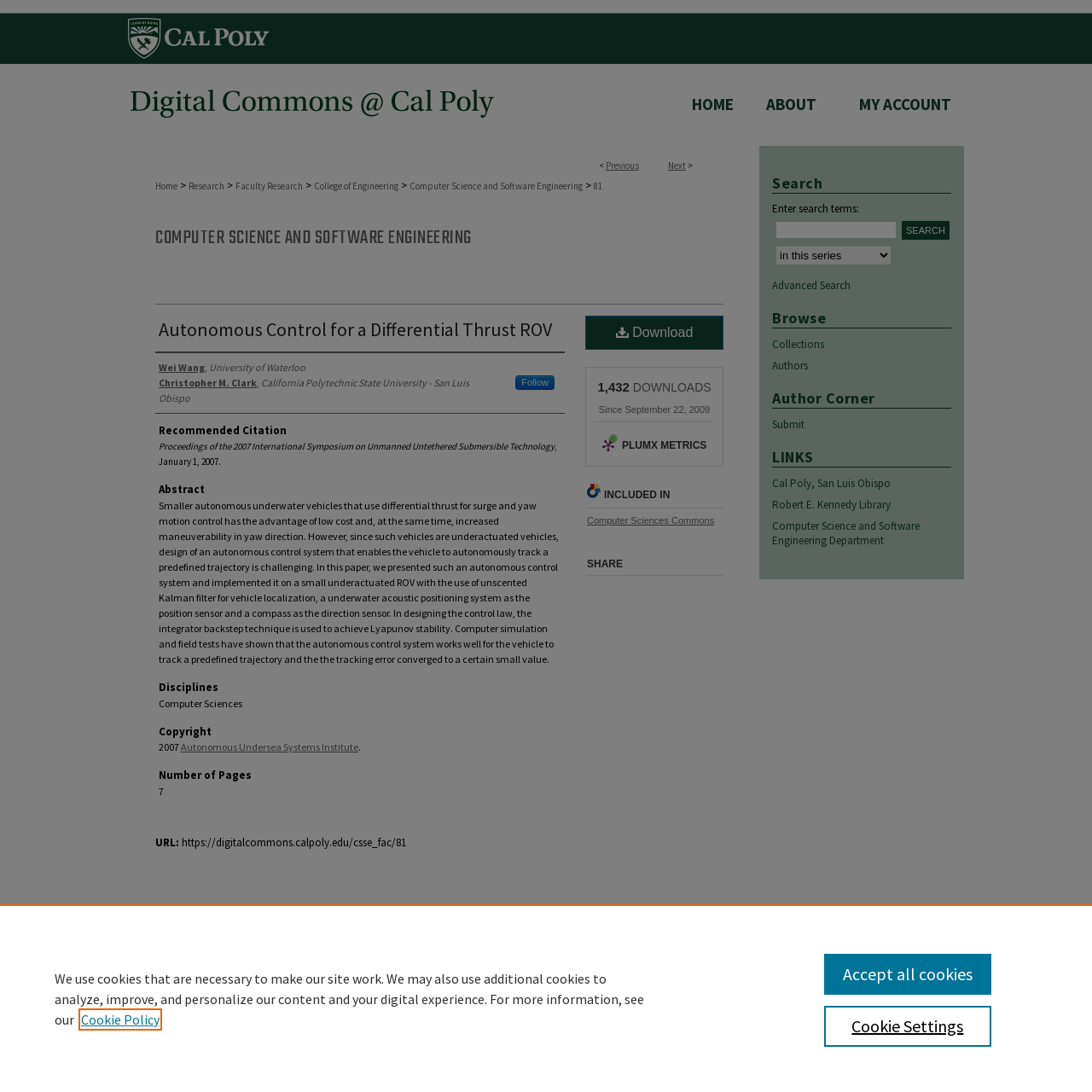What is the name of the author?
Using the image, answer in one word or phrase.

Wei Wang and Christopher M. Clark